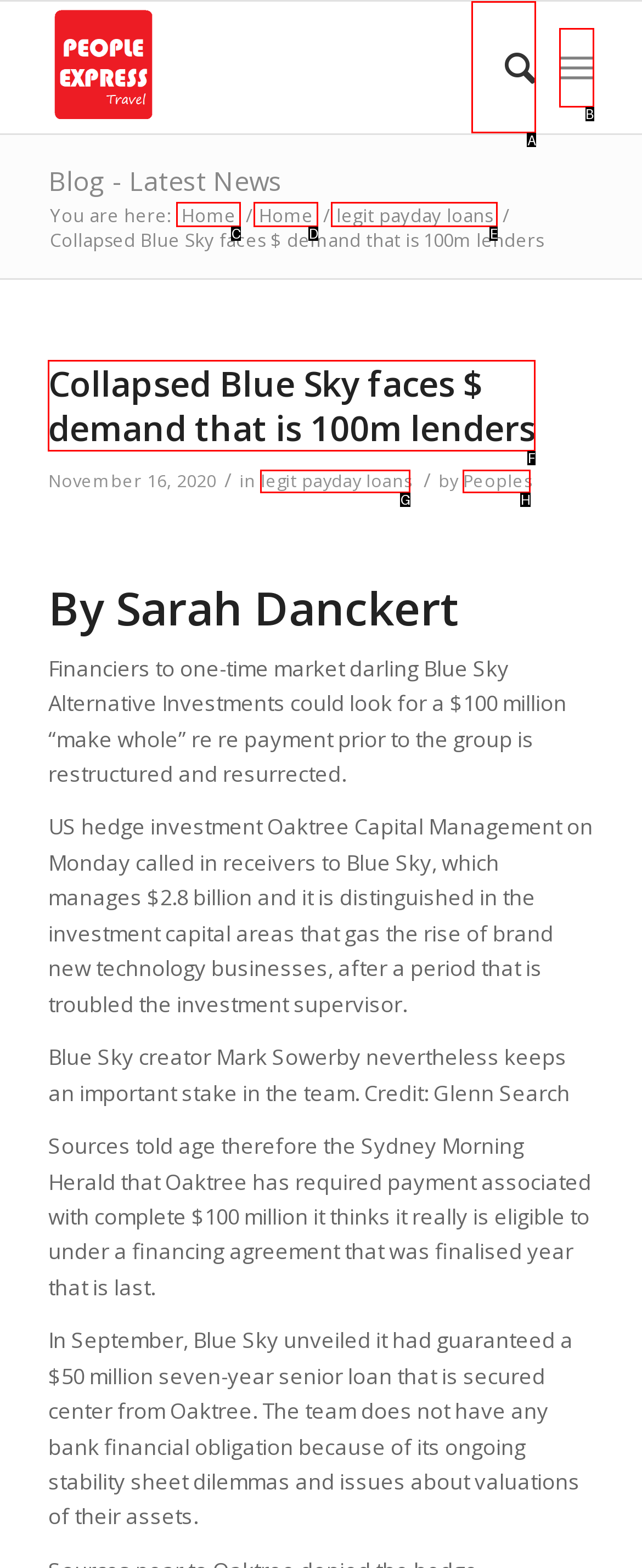Determine which HTML element should be clicked for this task: Search for something
Provide the option's letter from the available choices.

A